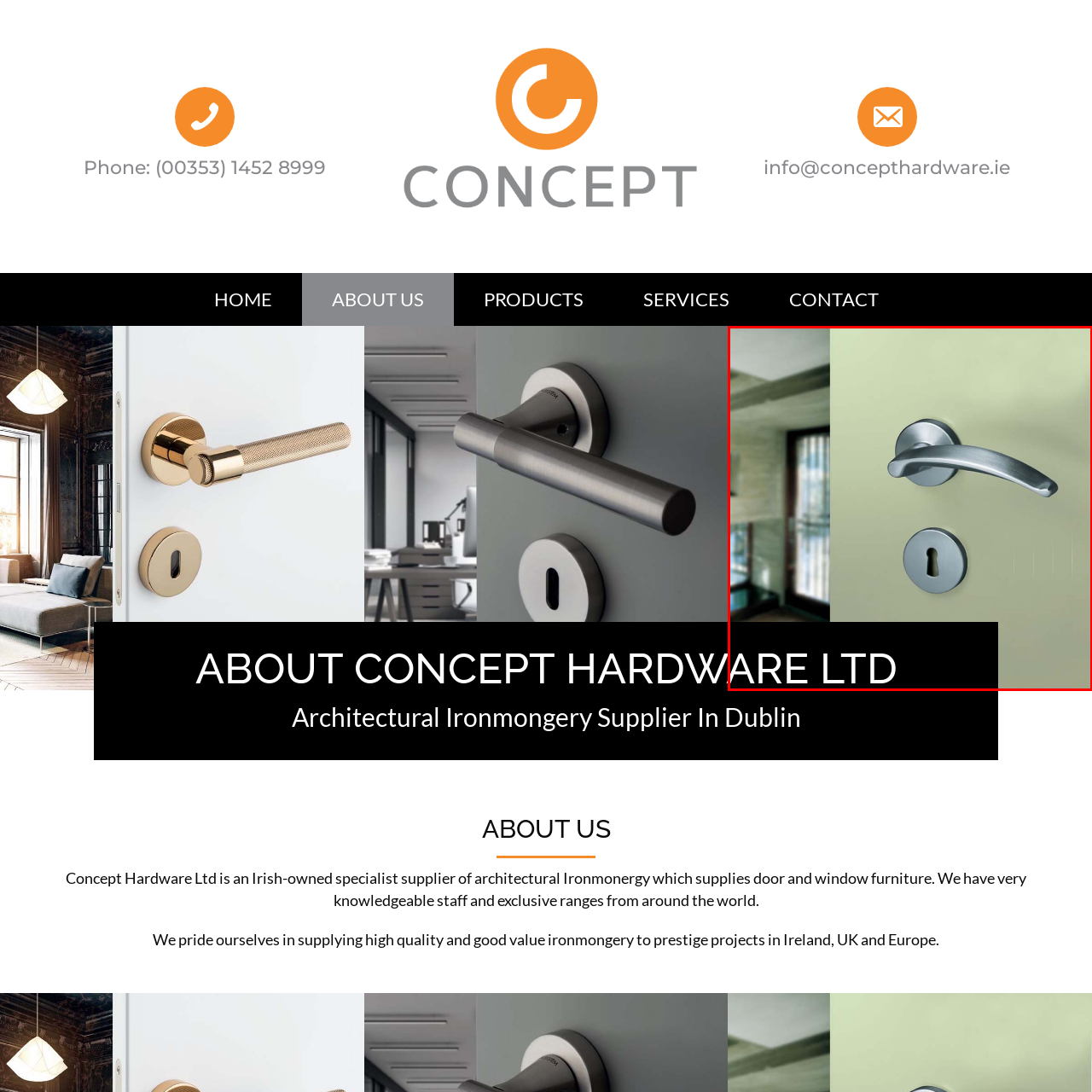Explain thoroughly what is happening in the image that is surrounded by the red box.

The image showcases a close-up view of a sleek, modern door handle, complemented by a round keyhole on a light-colored door. The handle features a polished silver finish, emphasizing contemporary design elements that blend both functionality and aesthetic appeal. In the background, a softly illuminated space is visible, hinting at a well-designed interior possibly connected to architectural ironmongery. This image effectively represents Concept Hardware Ltd, an Irish-owned supplier specializing in high-quality architectural ironmongery. The prominent text "HARDWARE LTD" at the bottom reinforces the brand identity, reflecting their commitment to excellence in door and window fittings.